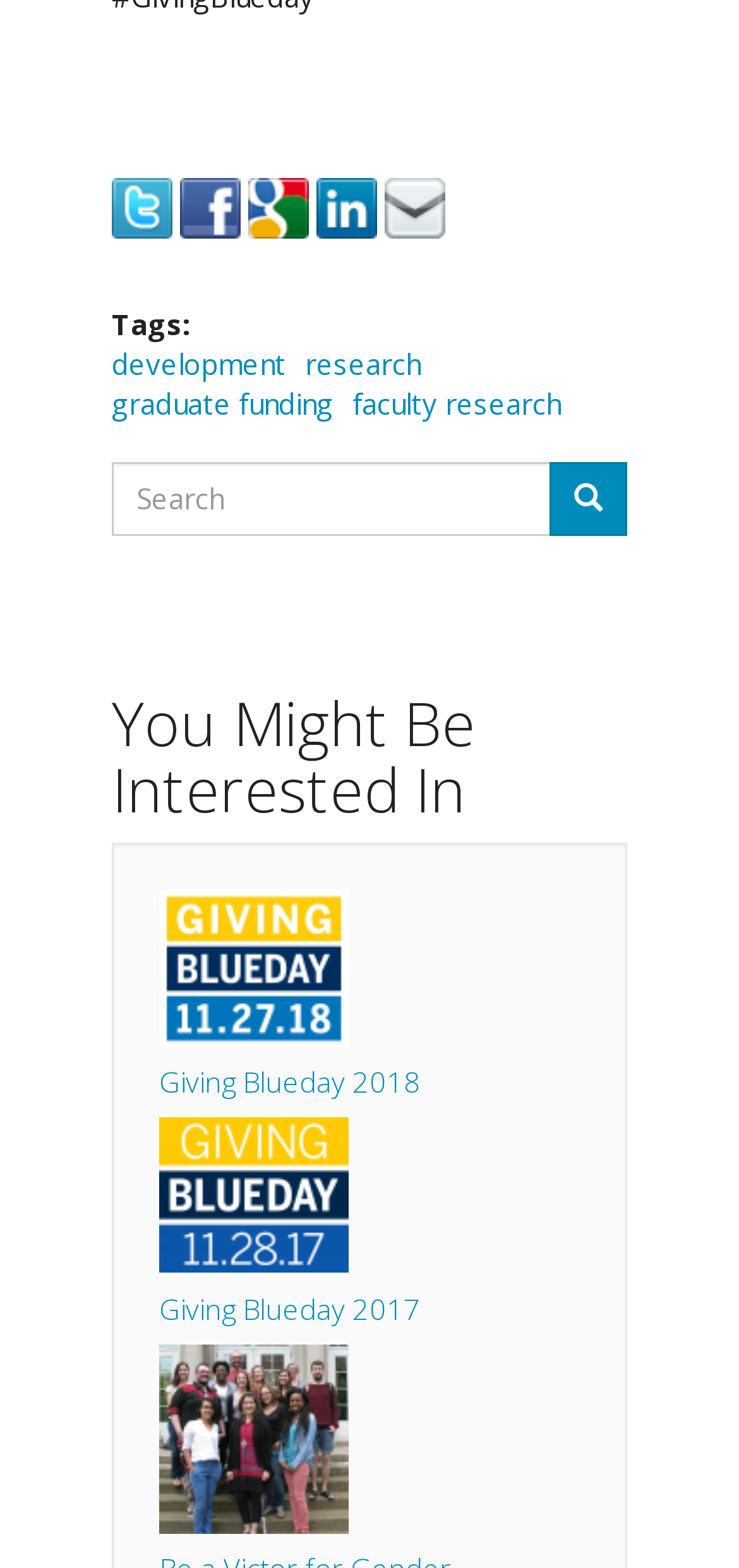What are the social media icons available?
Based on the visual content, answer with a single word or a brief phrase.

Twitter, Facebook, Google, LinkedIn